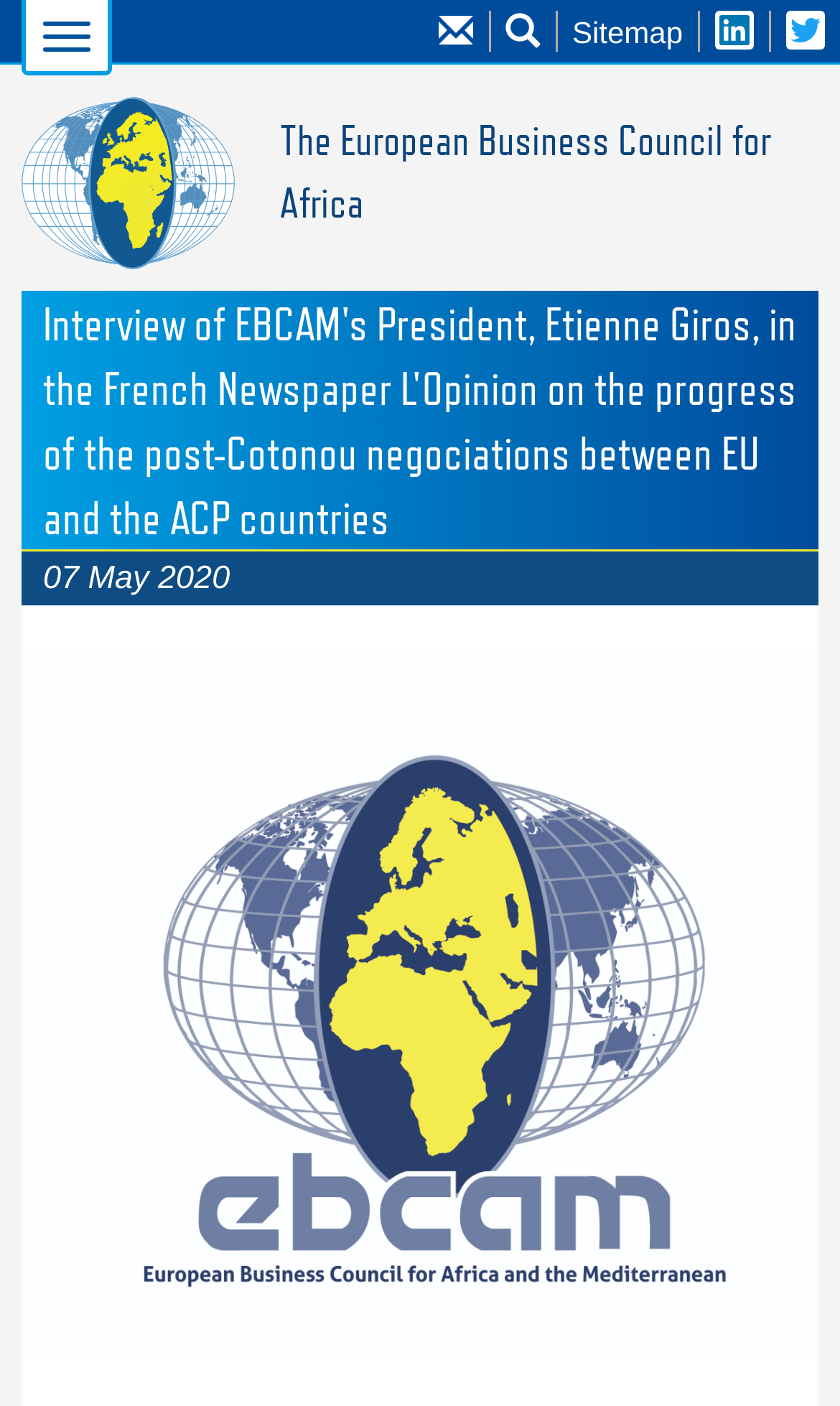Give a detailed account of the webpage.

The webpage is about EBCAM's Position Papers and Opinions. At the top right corner, there are four links: "✉ Contact", "Search", "Sitemap", and social media links "LinkedIn" and "Twitter", each accompanied by an icon. Below these links, there is a logo or a banner with the text "The European Business Council for Africa".

On the left side, there is a navigation menu with an empty link and a button. The main content of the page is an article with a heading that reads "Interview of EBCAM's President, Etienne Giros, in the French Newspaper L'Opinion on the progress of the post-Cotonou negociations between EU and the ACP countries". Below the heading, there is a description list with a single detail, which includes a timestamp "07 May 2020". 

The article is accompanied by a large figure or image that takes up most of the page's width and height. There are no other images on the page besides the social media icons and the figure accompanying the article.